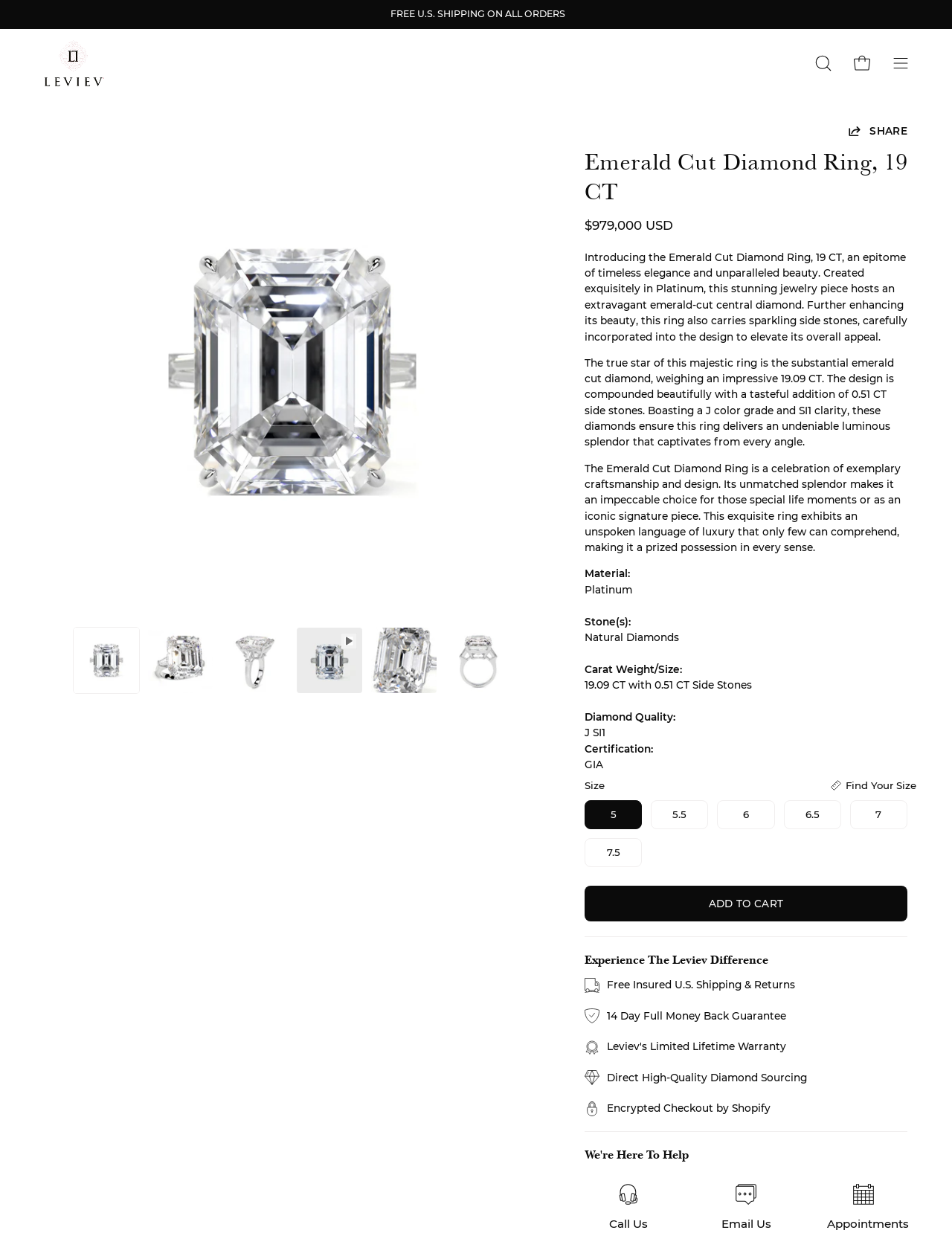Locate the bounding box coordinates of the clickable region to complete the following instruction: "Open navigation menu."

[0.93, 0.024, 0.962, 0.079]